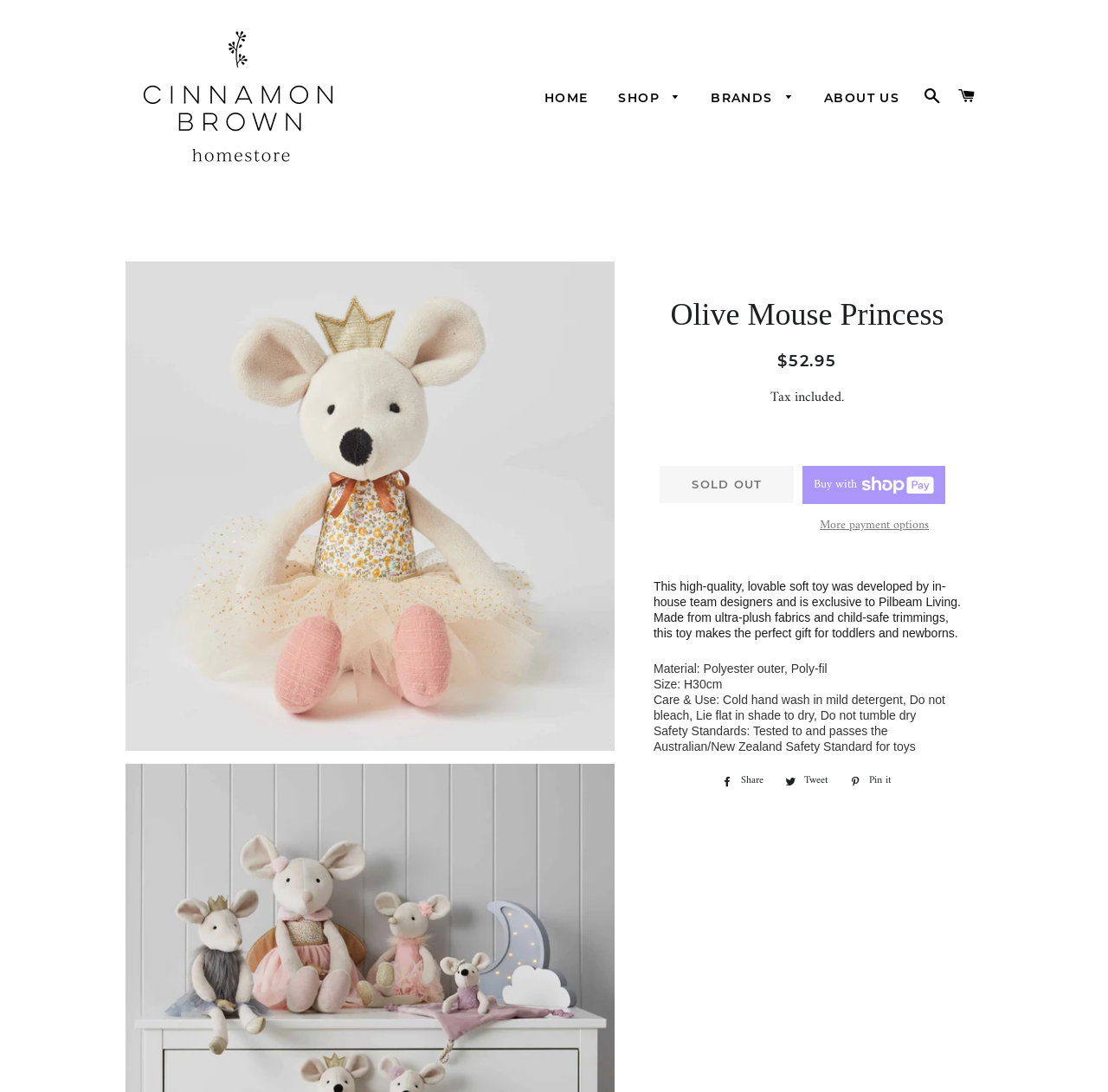Locate the bounding box of the UI element defined by this description: "Pin it Pin on Pinterest". The coordinates should be given as four float numbers between 0 and 1, formatted as [left, top, right, bottom].

[0.76, 0.706, 0.813, 0.724]